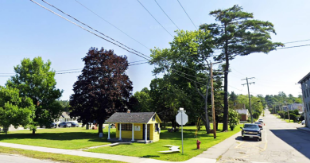Elaborate on the contents of the image in a comprehensive manner.

The image showcases a picturesque view of a small town setting, featuring a charming yellow gazebo situated on a lush green lawn. Surrounding the gazebo are vibrant trees, including a large dark-leaved tree and several others that contribute to the serene ambiance of the area. In the background, a residential street is visible, lined with parked cars,, and utility poles add a touch of rural infrastructure. The clear blue sky overhead enhances the cheerful atmosphere, making it a delightful snapshot of community life in a tranquil neighborhood. This scene is likely representative of the charming local character associated with areas like Lancaster, Vermont, where such quaint structures serve as gathering spots for residents.